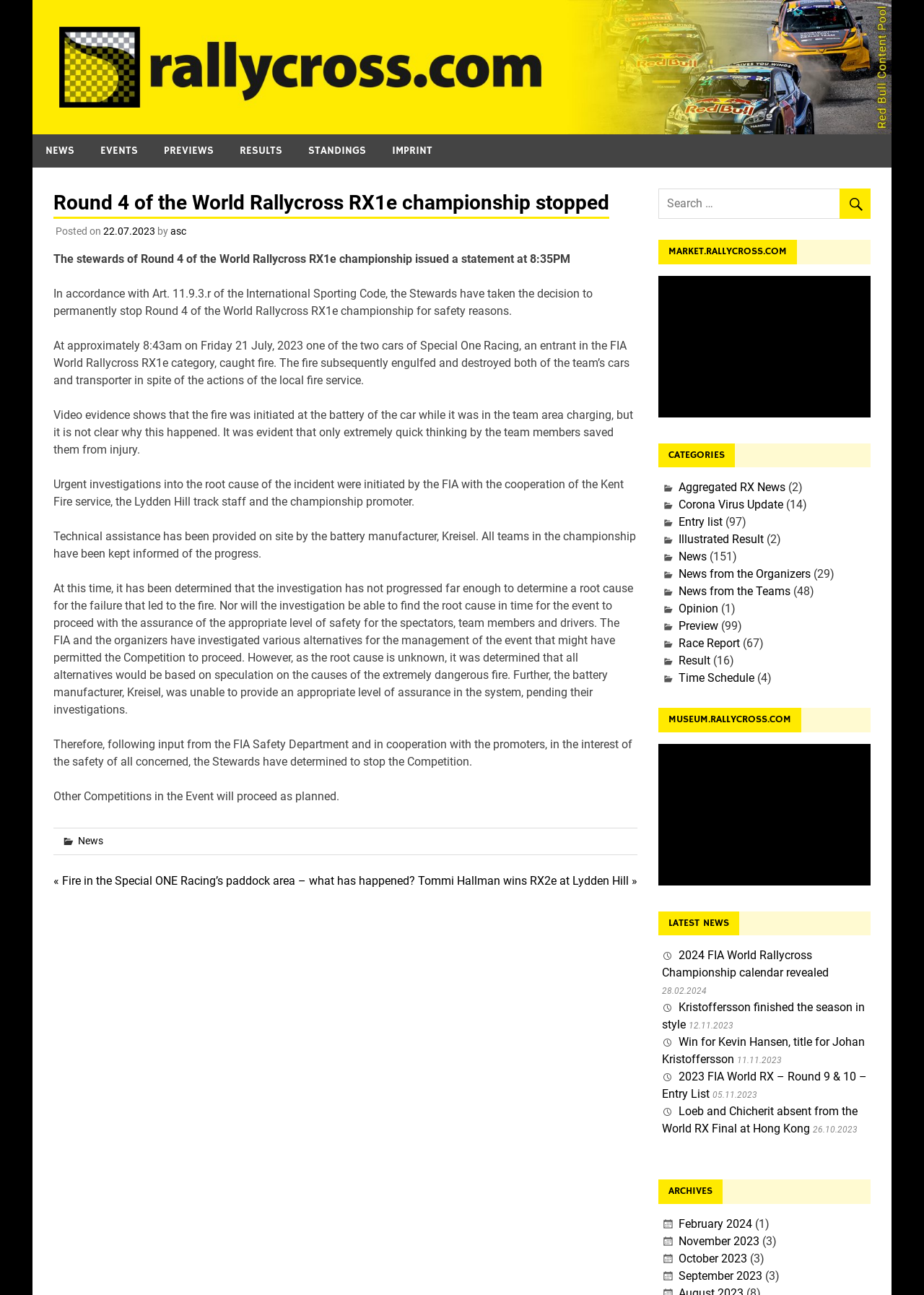What is the category of the news '2024 FIA World Rallycross Championship calendar revealed'?
Please provide a comprehensive and detailed answer to the question.

The question is asking about the category of the news '2024 FIA World Rallycross Championship calendar revealed'. From the webpage, we can see that the news is listed under the category 'News'. Therefore, the answer is News.